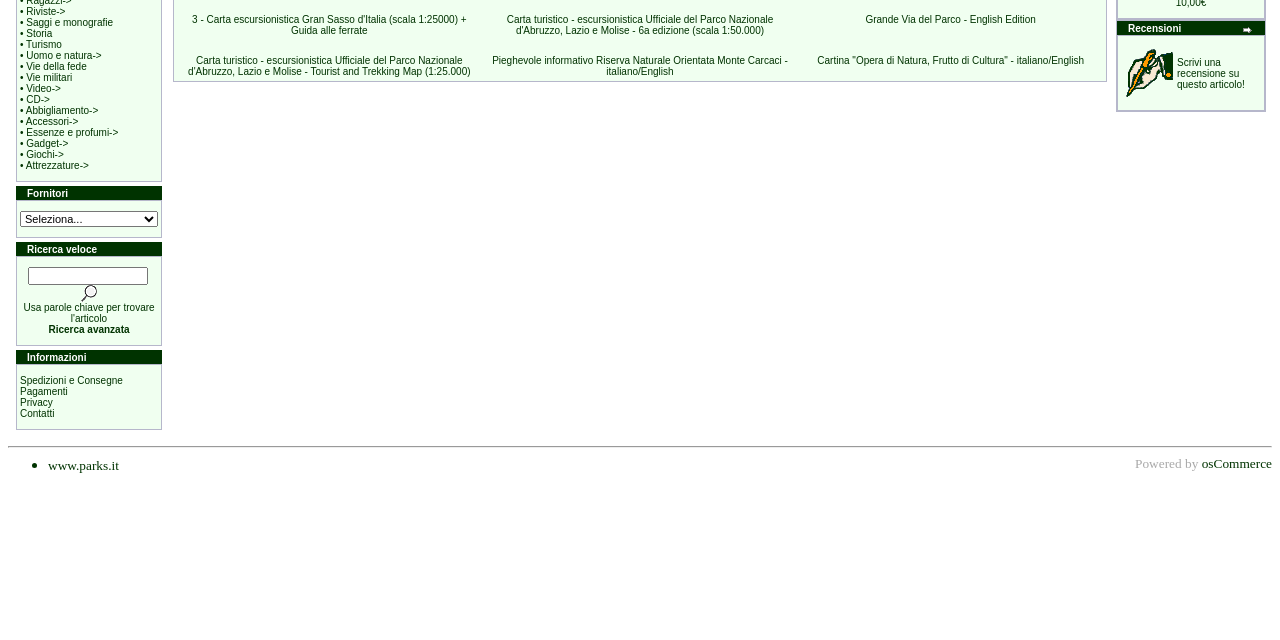Please specify the bounding box coordinates in the format (top-left x, top-left y, bottom-right x, bottom-right y), with all values as floating point numbers between 0 and 1. Identify the bounding box of the UI element described by: Spedizioni e Consegne

[0.016, 0.586, 0.096, 0.603]